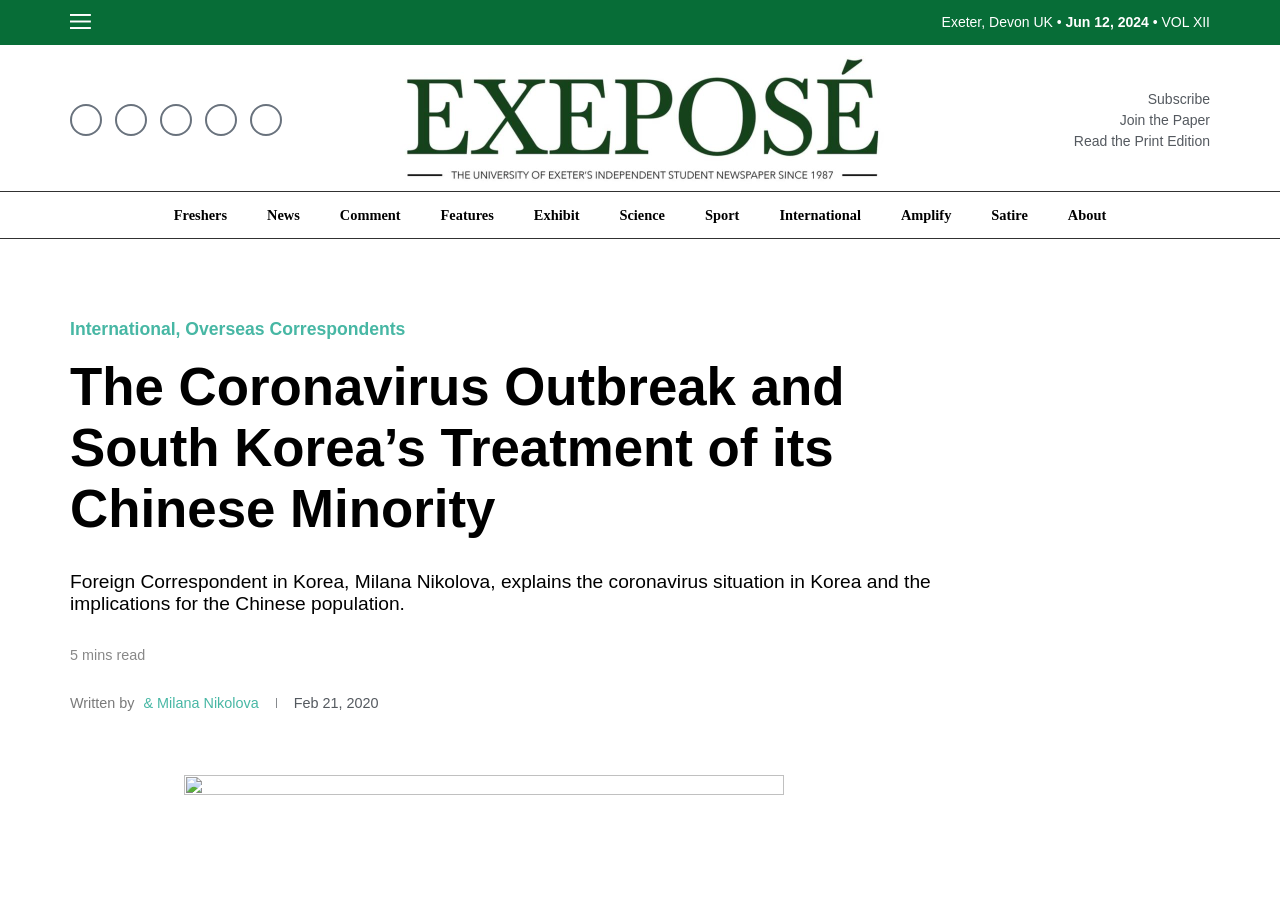Please mark the bounding box coordinates of the area that should be clicked to carry out the instruction: "Search for something".

[0.087, 0.006, 0.112, 0.042]